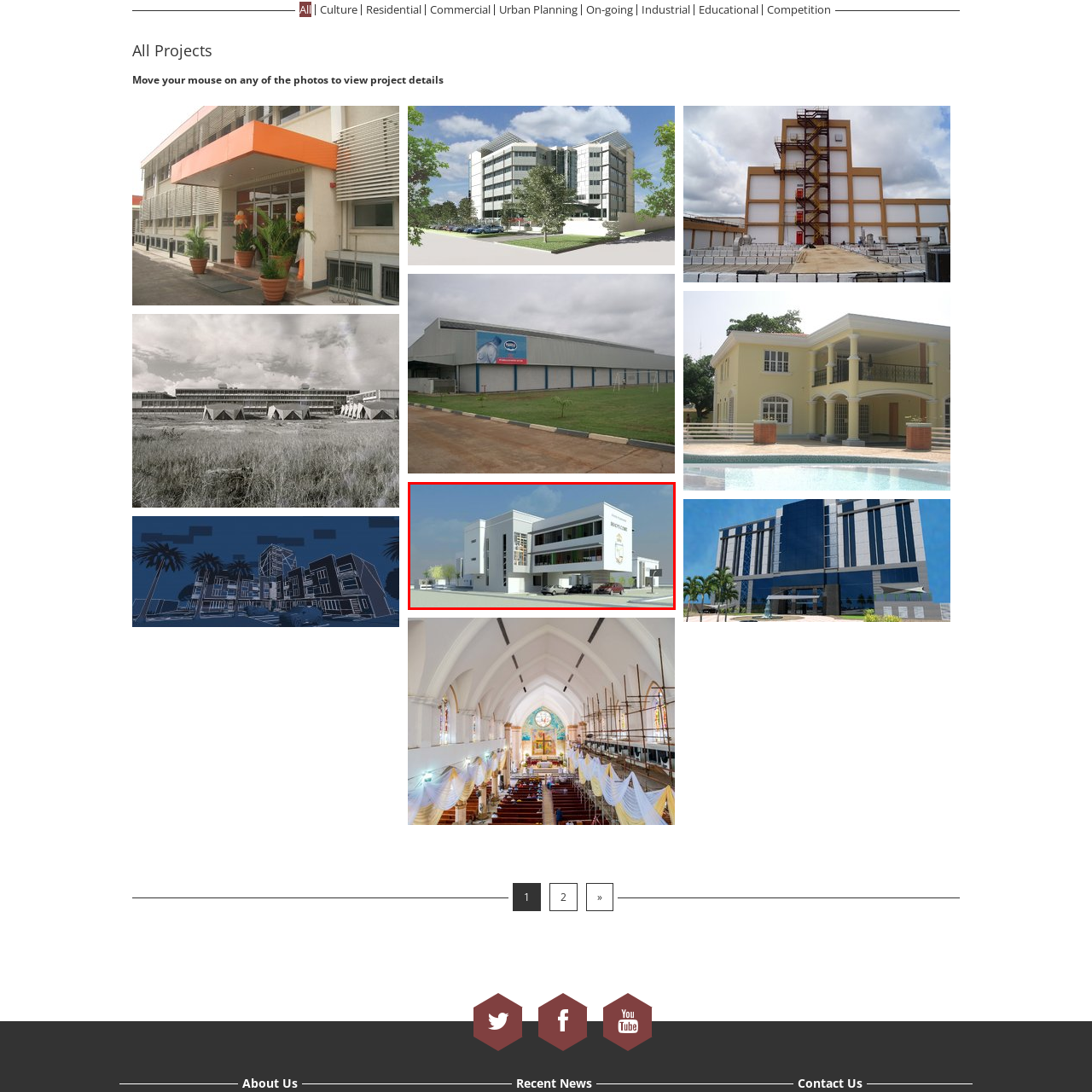Direct your attention to the image encased in a red frame, What is the dominant color of the building's façade? Please answer in one word or a brief phrase.

White